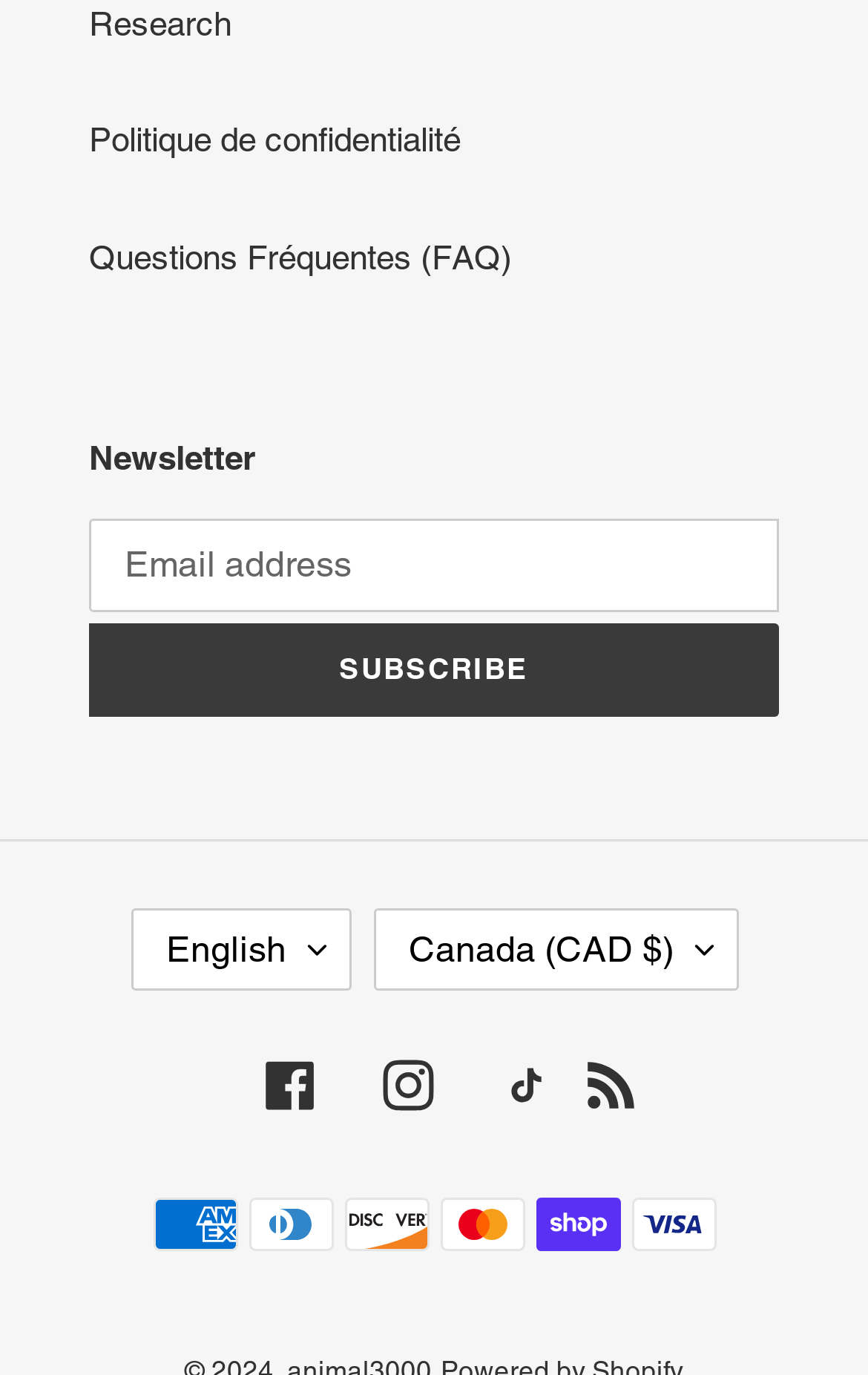Please identify the bounding box coordinates of the element's region that should be clicked to execute the following instruction: "Enter email address". The bounding box coordinates must be four float numbers between 0 and 1, i.e., [left, top, right, bottom].

[0.103, 0.377, 0.897, 0.445]